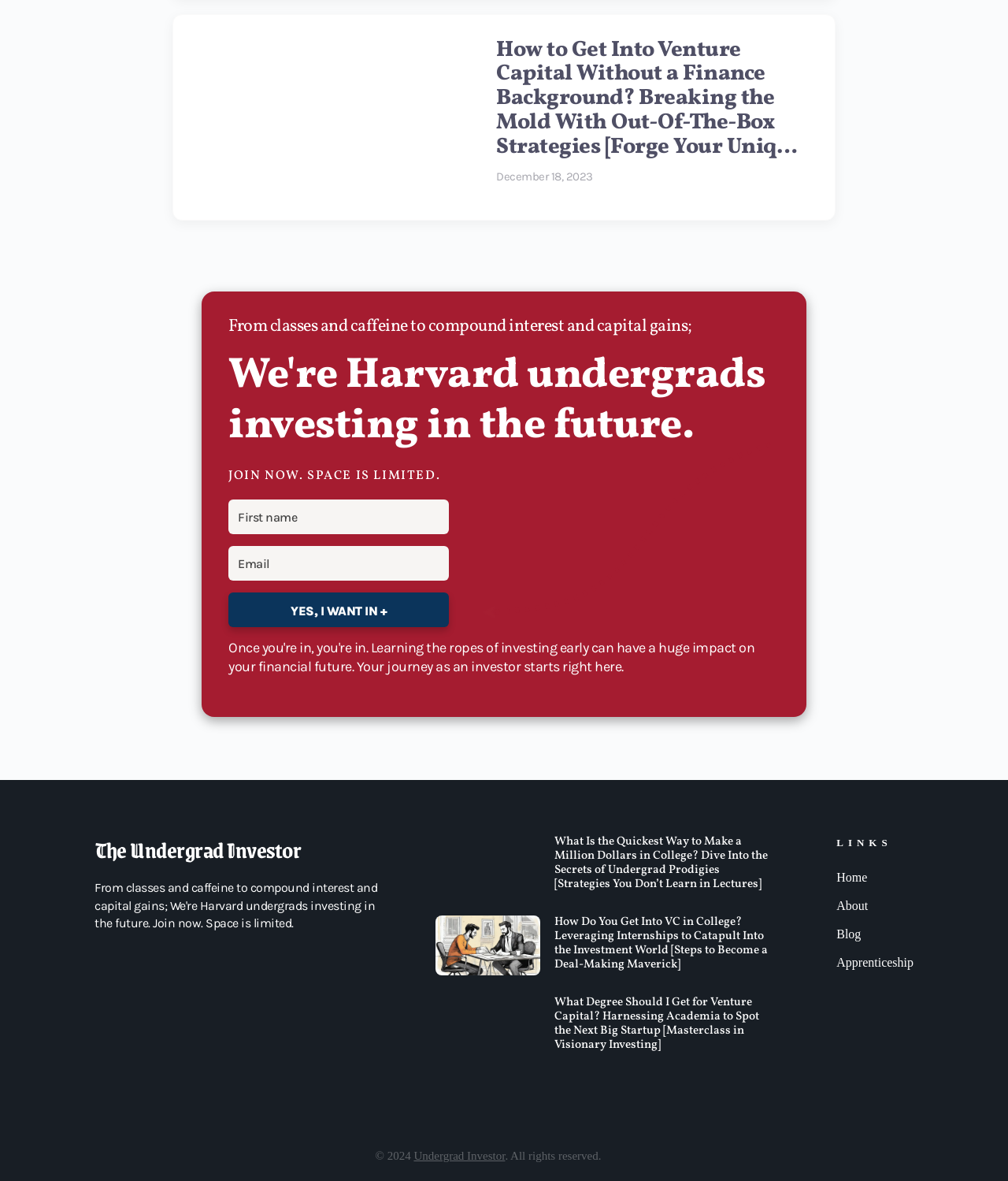Pinpoint the bounding box coordinates of the element that must be clicked to accomplish the following instruction: "Click the 'What Is the Quickest Way to Make a Million Dollars in College?' link". The coordinates should be in the format of four float numbers between 0 and 1, i.e., [left, top, right, bottom].

[0.432, 0.707, 0.536, 0.775]